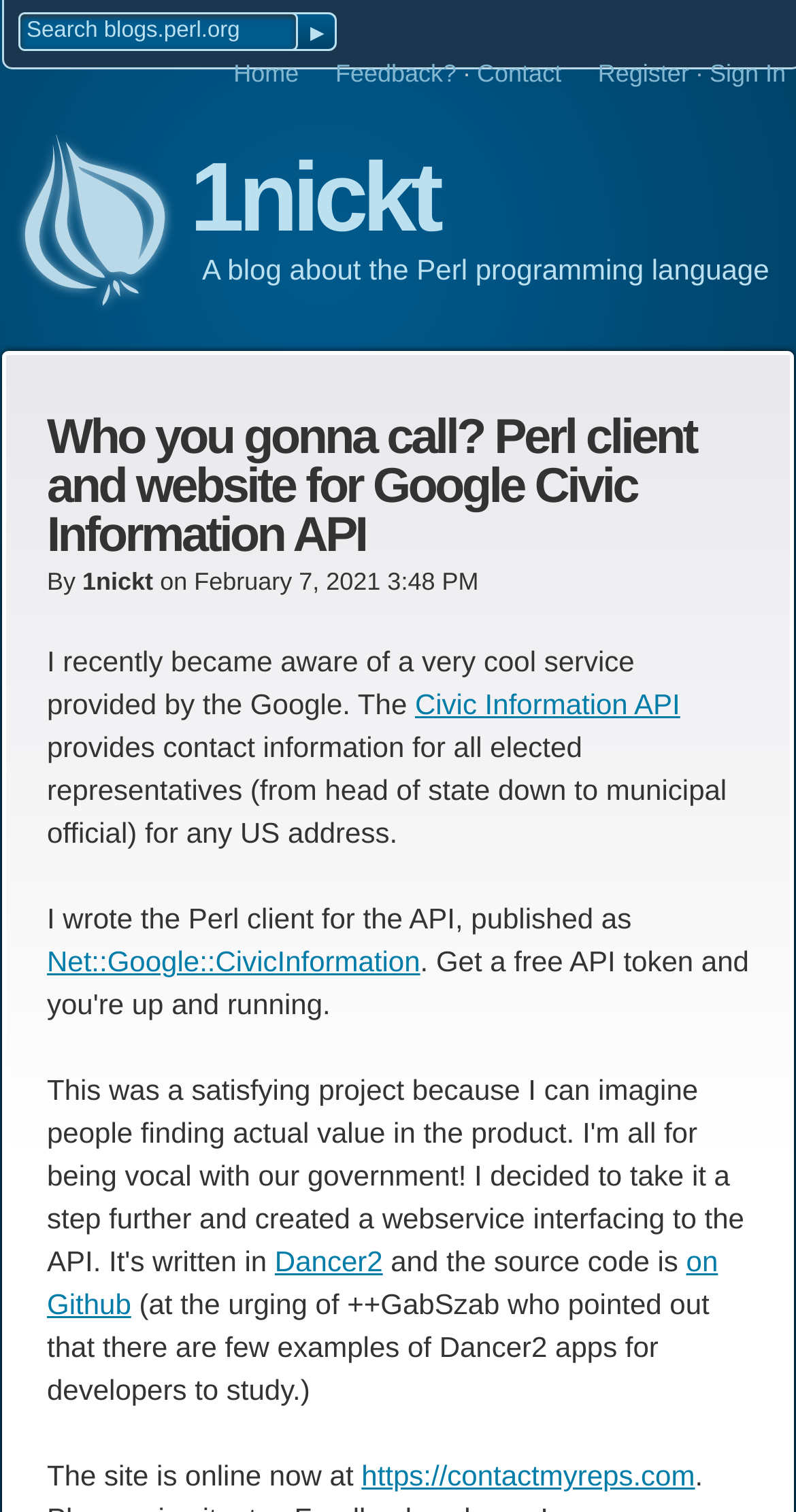Use a single word or phrase to answer this question: 
What is the URL of the website built using the API?

https://contactmyreps.com